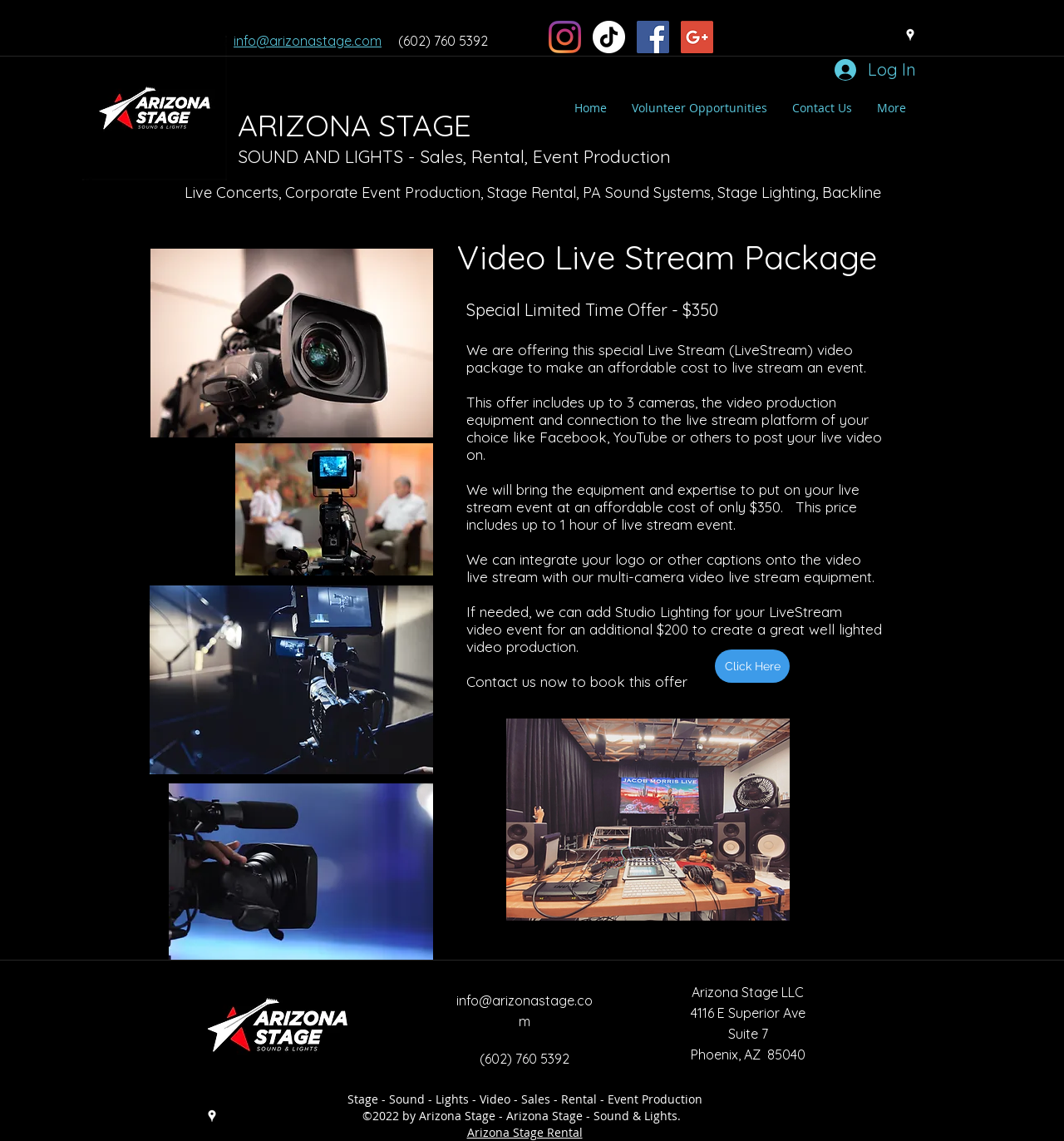Determine the bounding box for the described HTML element: "Volunteer Opportunities". Ensure the coordinates are four float numbers between 0 and 1 in the format [left, top, right, bottom].

[0.582, 0.08, 0.733, 0.109]